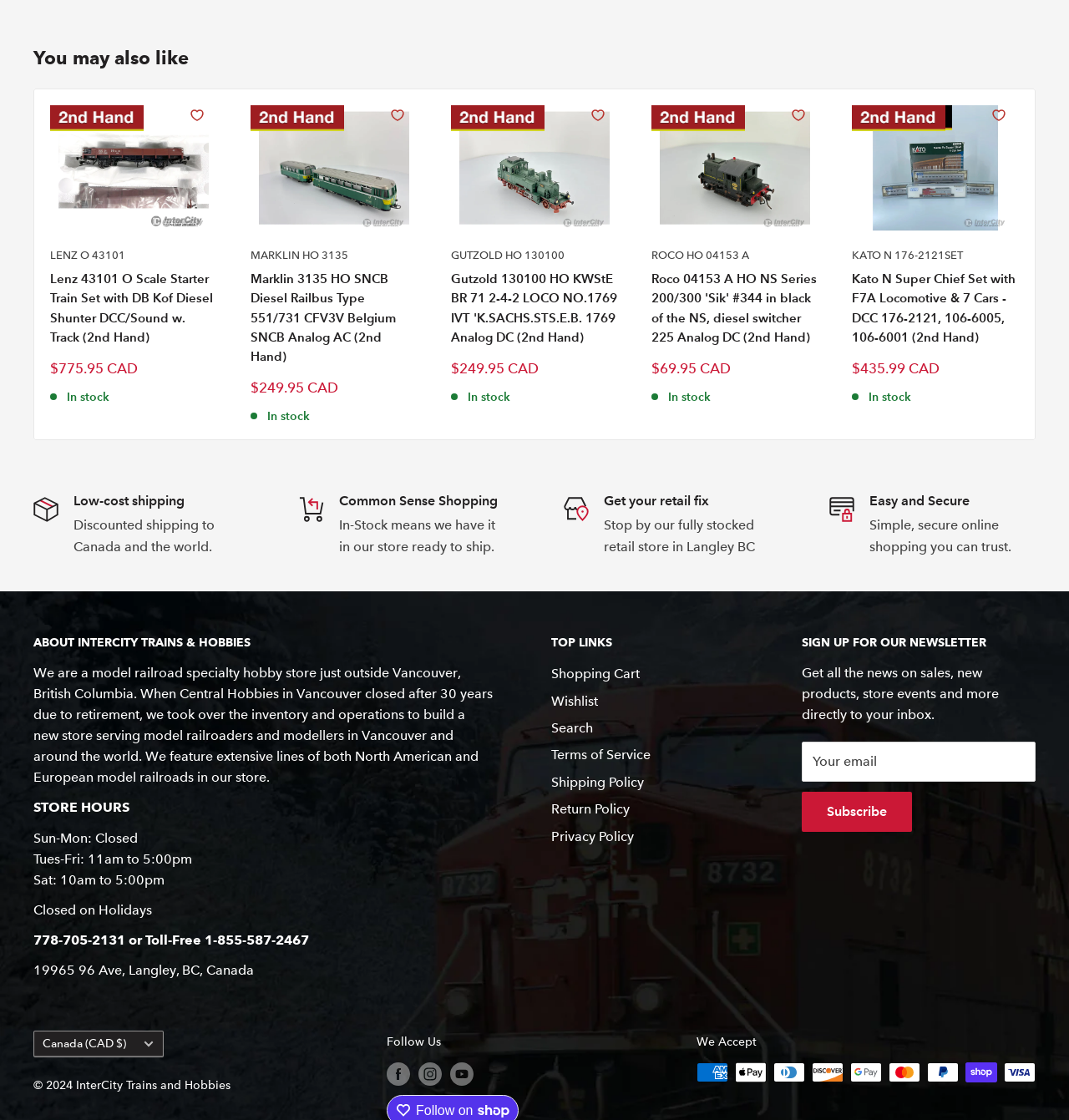What is the theme of the products sold in the store?
Look at the image and respond with a one-word or short phrase answer.

Model railroads